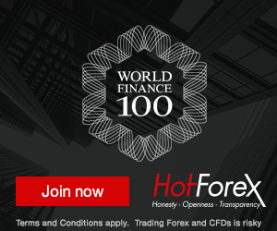What values are associated with HotForex?
Please provide a single word or phrase in response based on the screenshot.

Honesty, Openness, Transparency